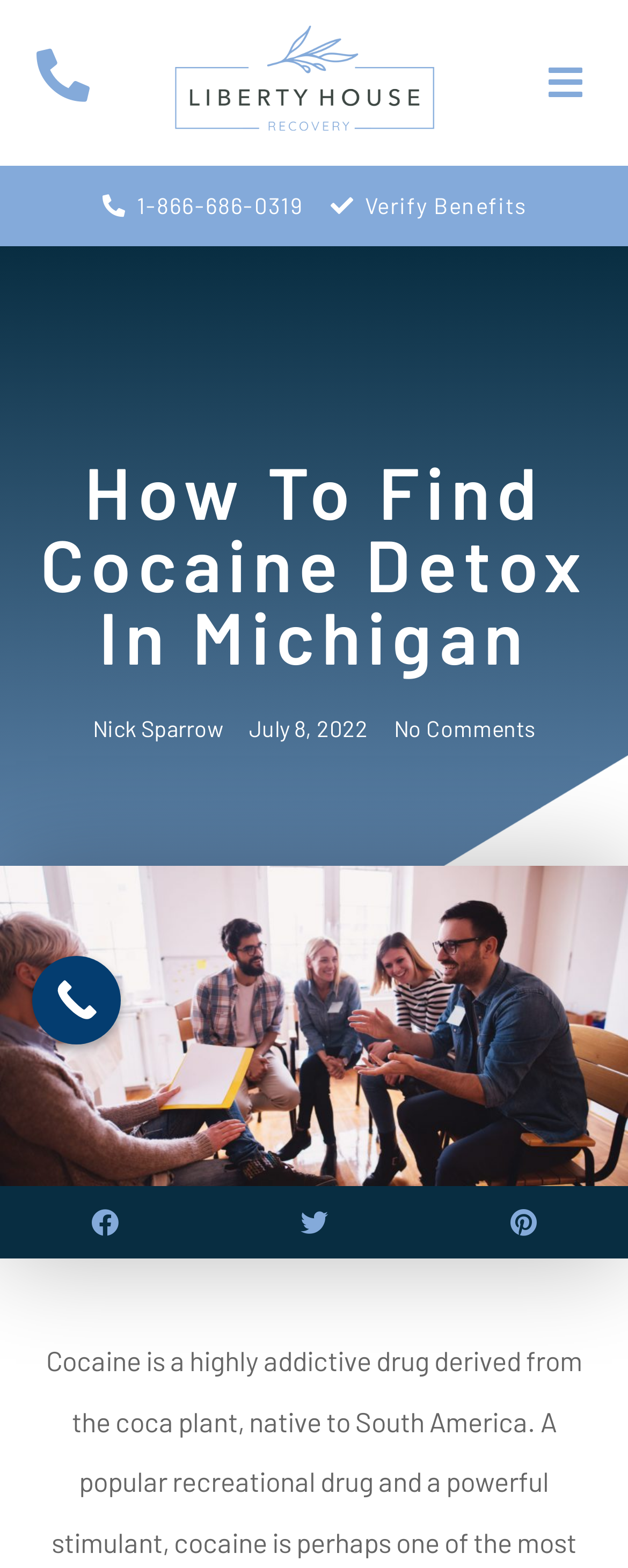Identify the bounding box coordinates for the element that needs to be clicked to fulfill this instruction: "Click the link to verify benefits". Provide the coordinates in the format of four float numbers between 0 and 1: [left, top, right, bottom].

[0.523, 0.116, 0.84, 0.147]